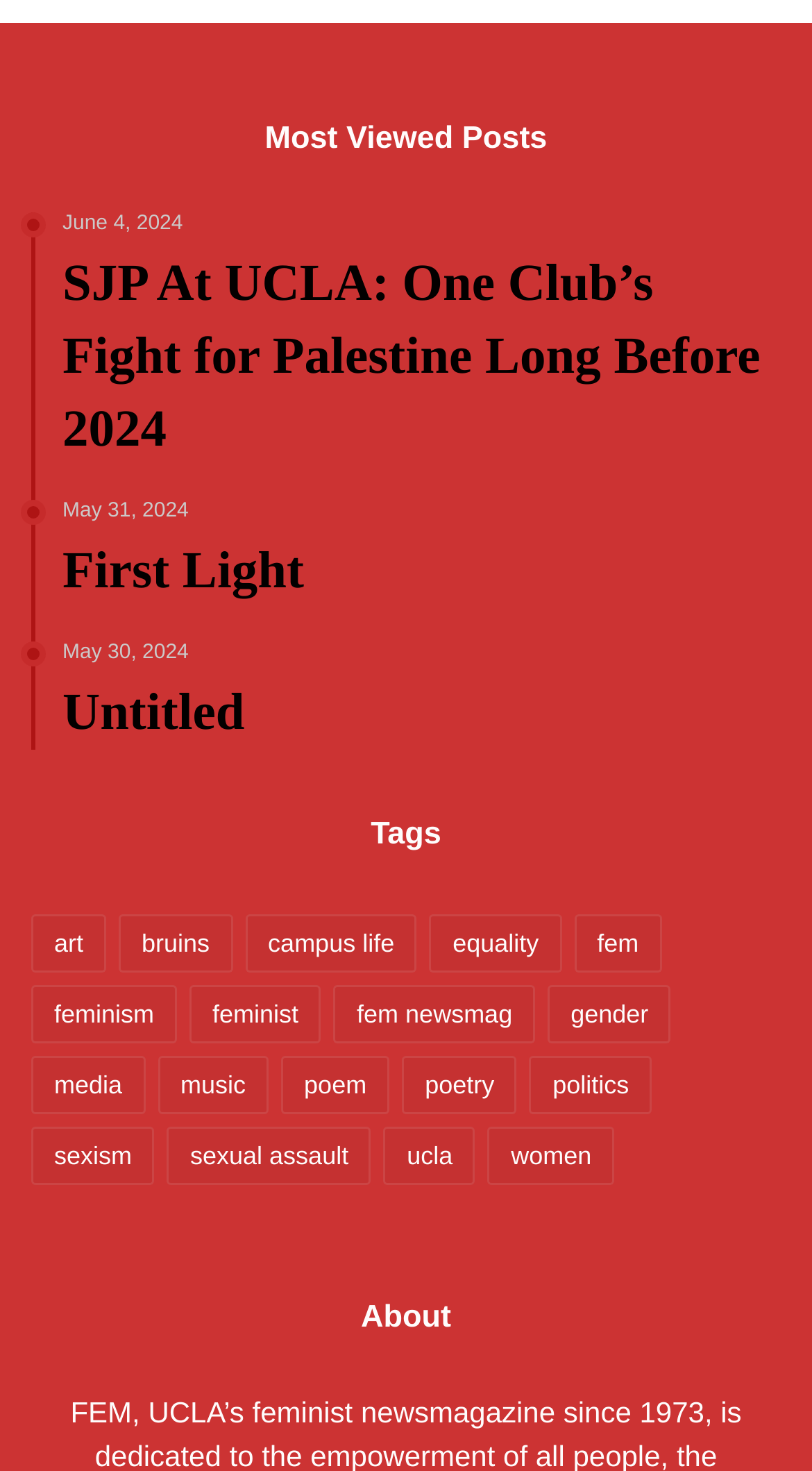Determine the bounding box coordinates of the element's region needed to click to follow the instruction: "Read about Bruin Shelter". Provide these coordinates as four float numbers between 0 and 1, formatted as [left, top, right, bottom].

[0.038, 0.217, 0.231, 0.238]